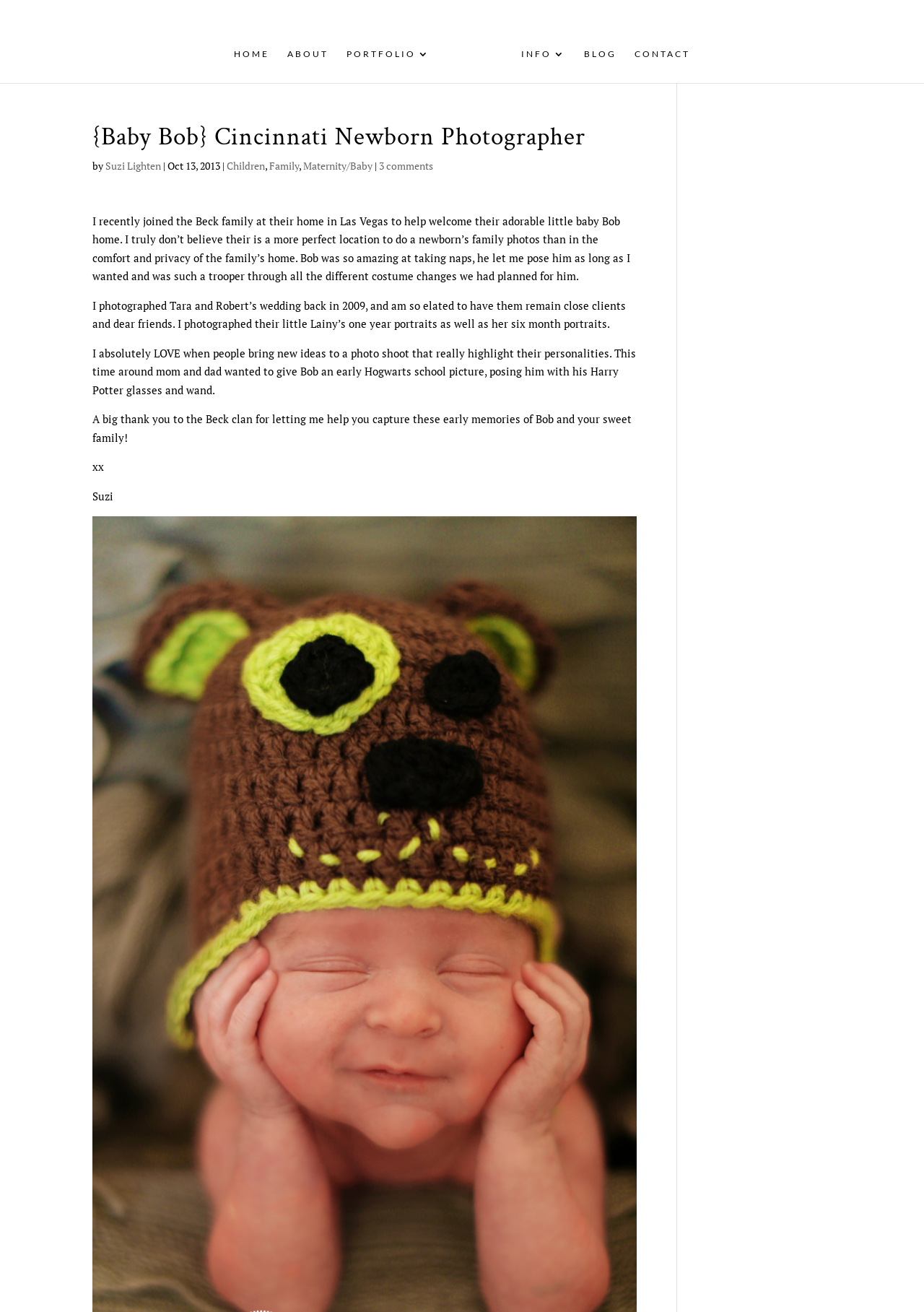Please identify the bounding box coordinates of the clickable area that will allow you to execute the instruction: "Search for something".

[0.053, 0.018, 0.953, 0.019]